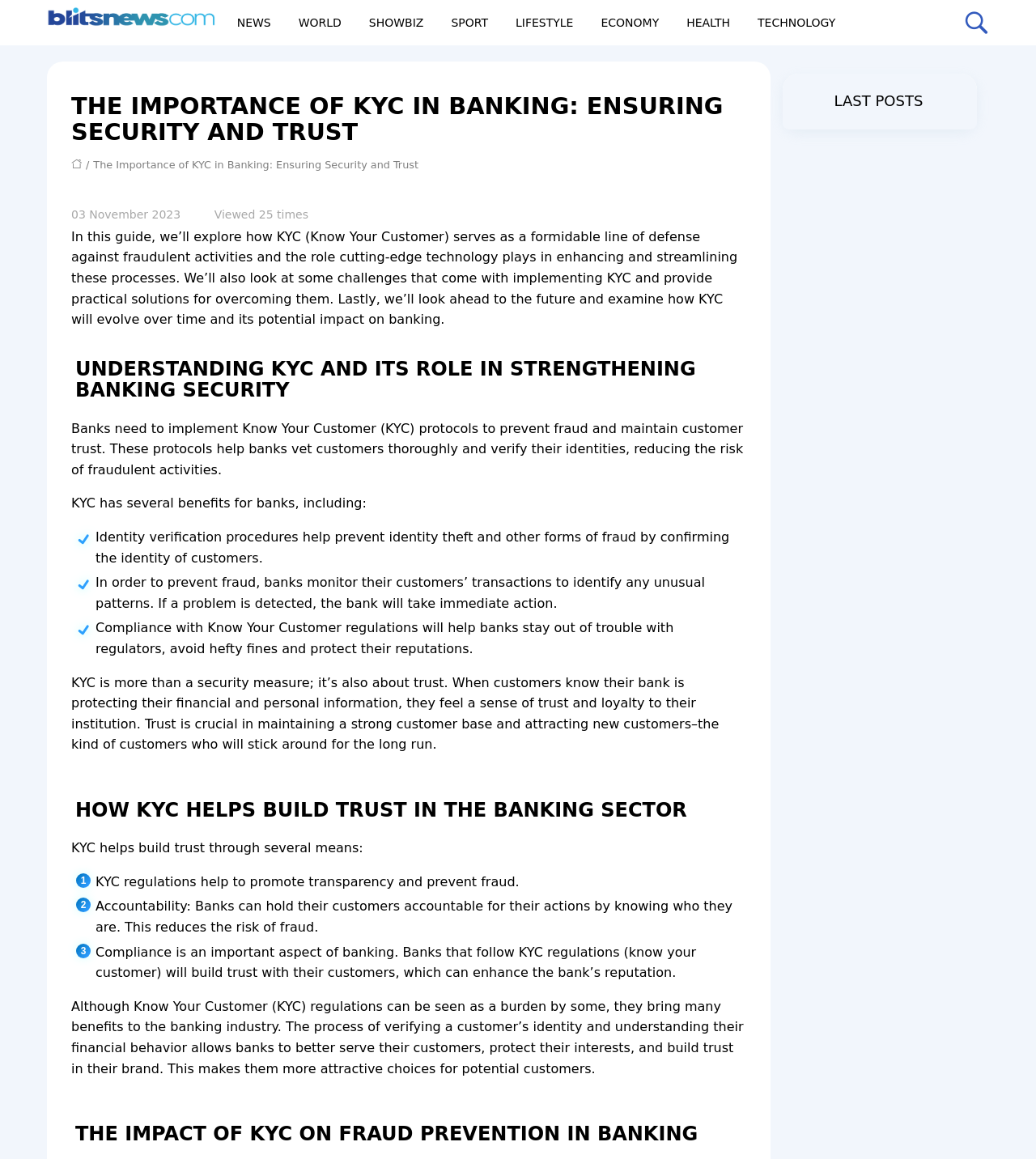What is the role of technology in KYC?
Answer the question with a detailed explanation, including all necessary information.

The webpage mentions that cutting-edge technology plays a role in enhancing and streamlining KYC processes, but it does not provide further details on how technology achieves this.